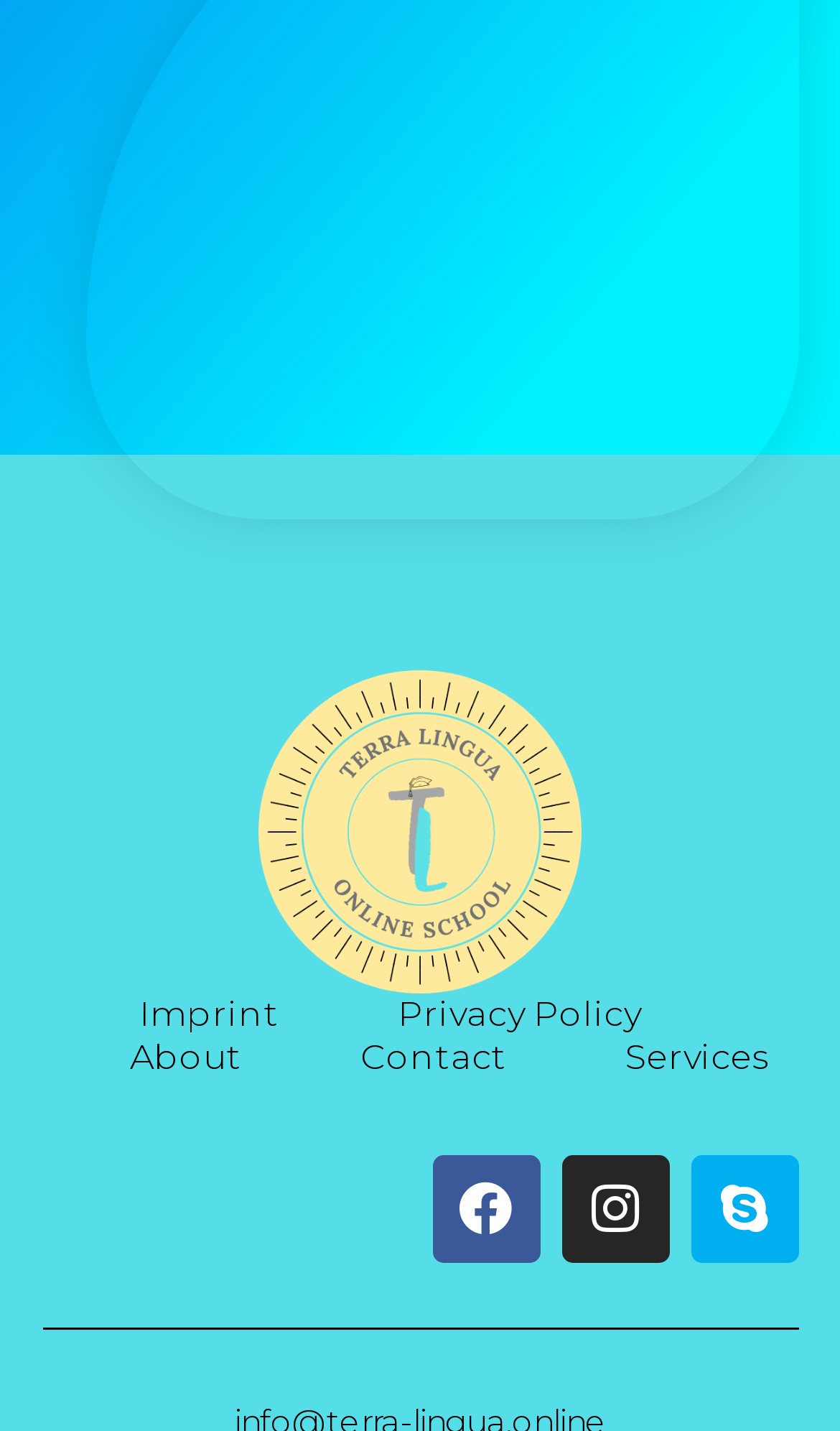What is the last link in the bottom row?
Based on the image content, provide your answer in one word or a short phrase.

Services